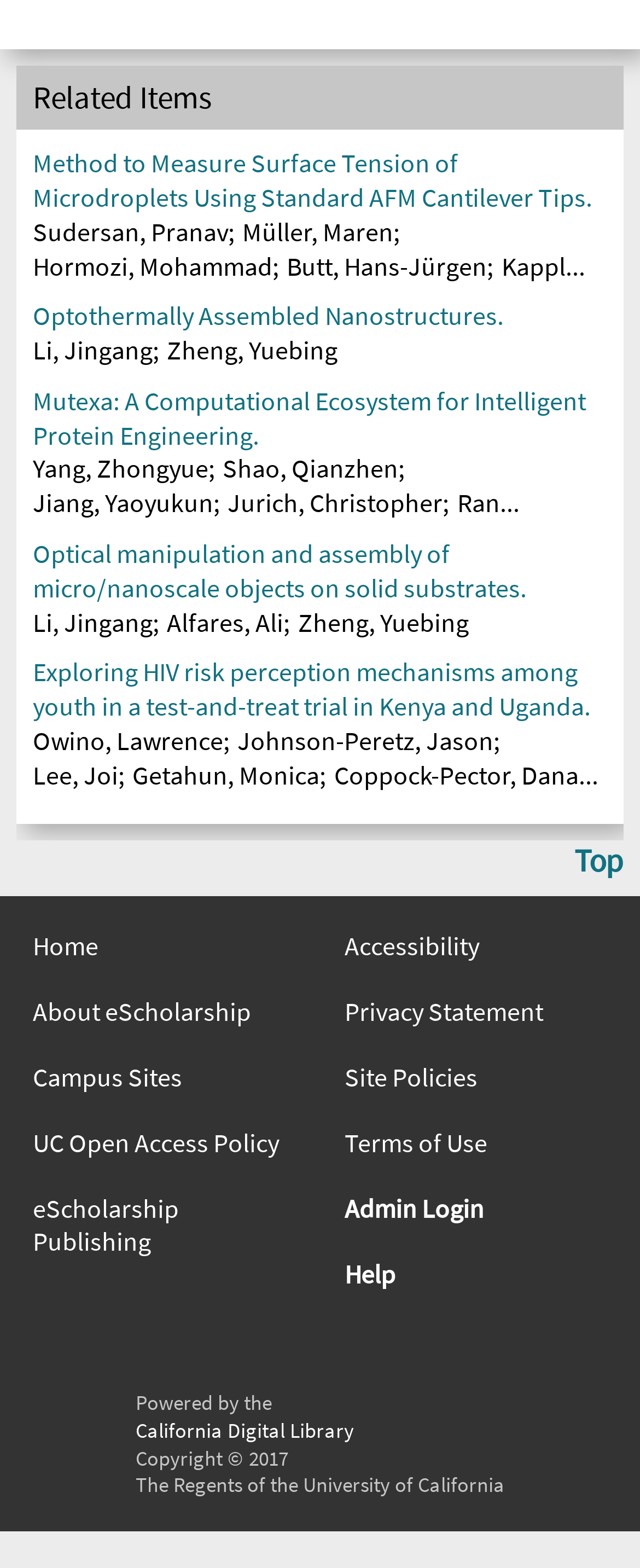Answer the following query with a single word or phrase:
What is the title of the first article?

Method to Measure Surface Tension of Microdroplets Using Standard AFM Cantilever Tips.